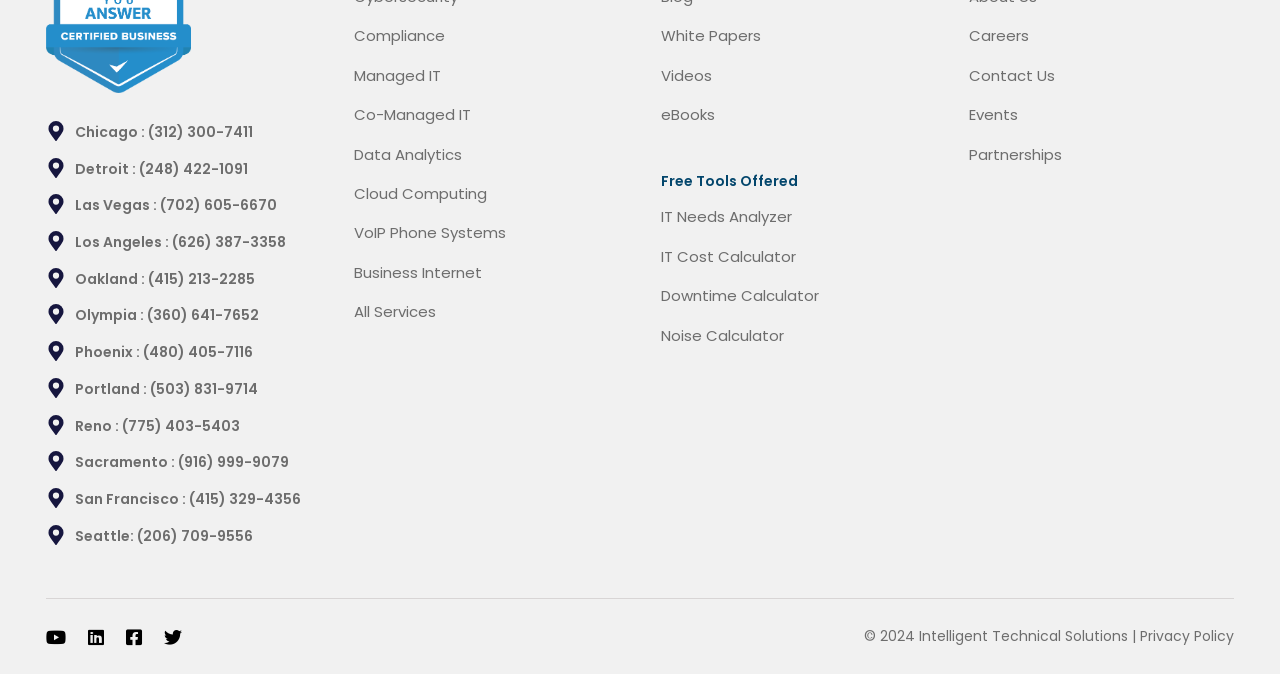Use a single word or phrase to answer the question:
What is the copyright year mentioned at the bottom of the webpage?

2024